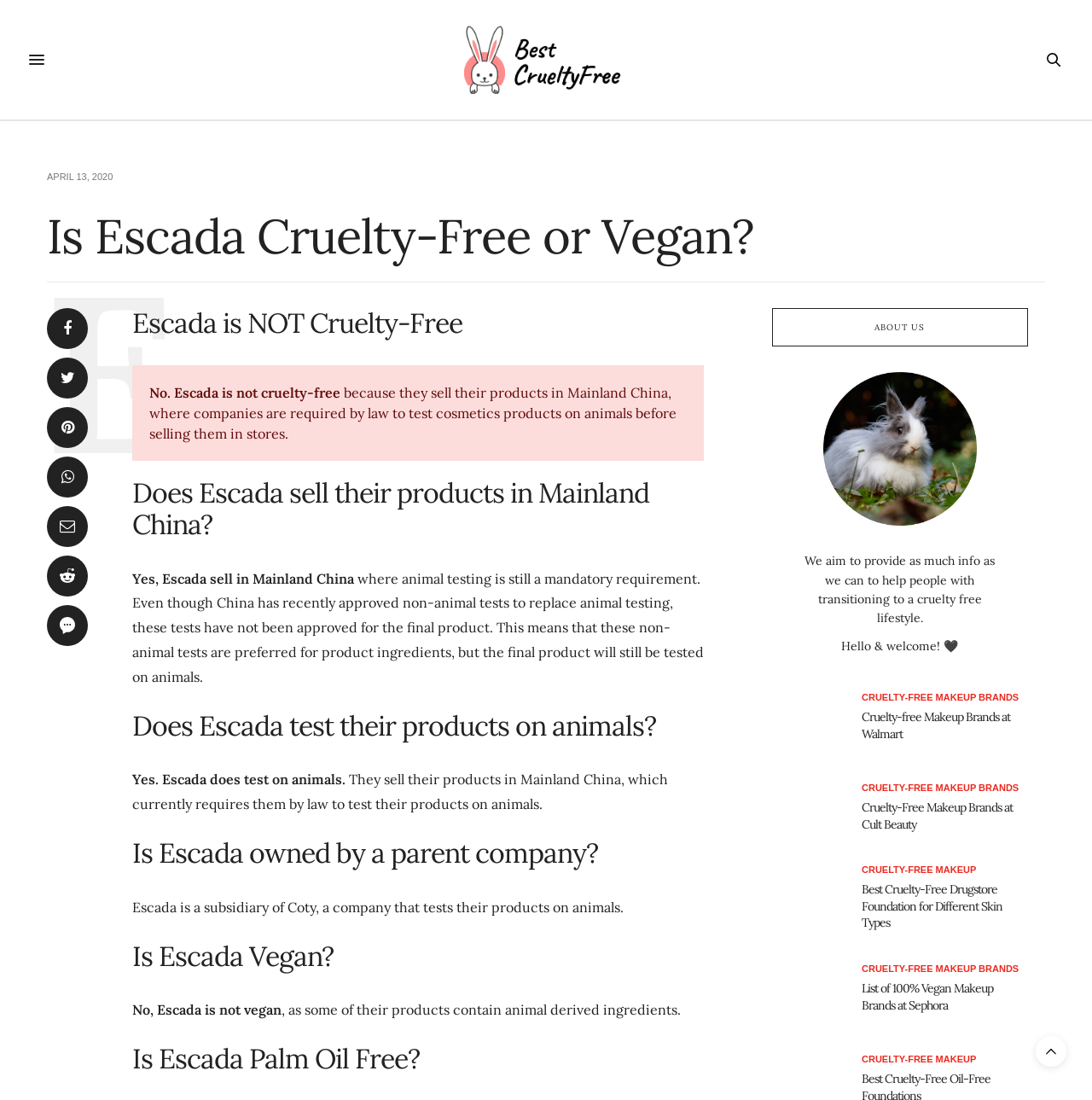Determine the bounding box coordinates of the section I need to click to execute the following instruction: "Read the article 'Breaking Barriers: How Arnold Schwarzenegger Made History at the 1971 Mr. Olympia'". Provide the coordinates as four float numbers between 0 and 1, i.e., [left, top, right, bottom].

None